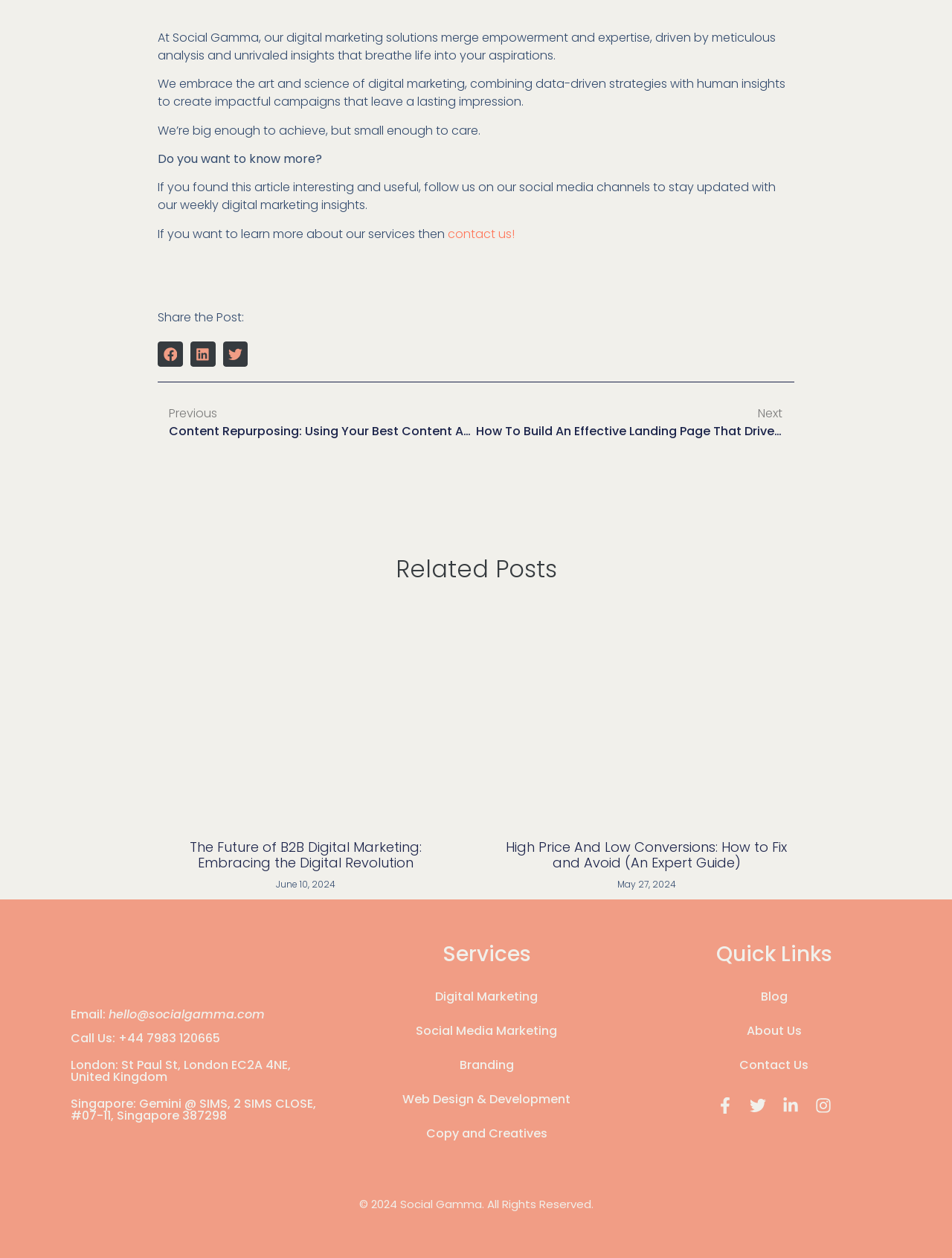Where are the company's offices located?
Examine the image and give a concise answer in one word or a short phrase.

London and Singapore